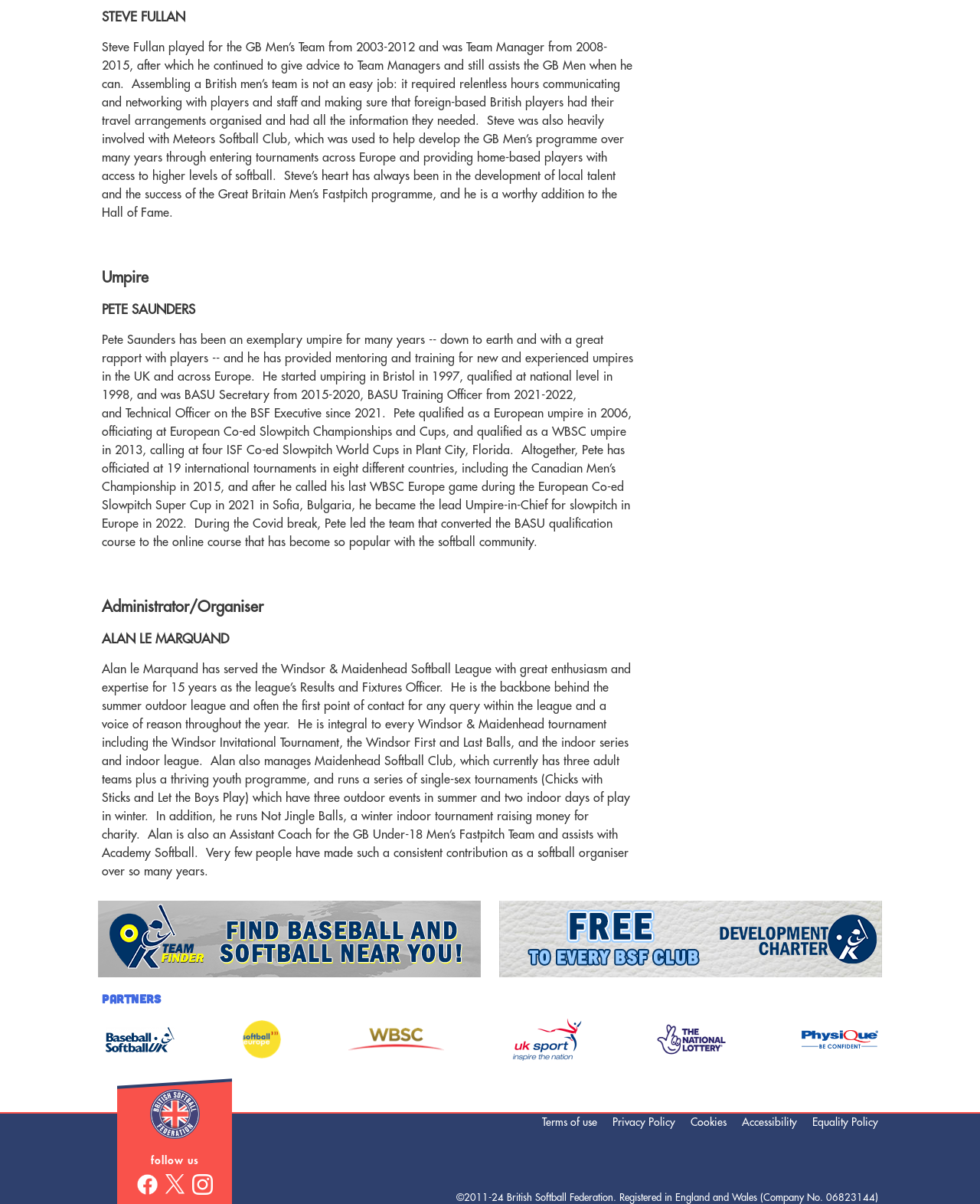What is the logo of the organization at the top-right corner of the webpage?
Provide a concise answer using a single word or phrase based on the image.

British Softball Federation logo